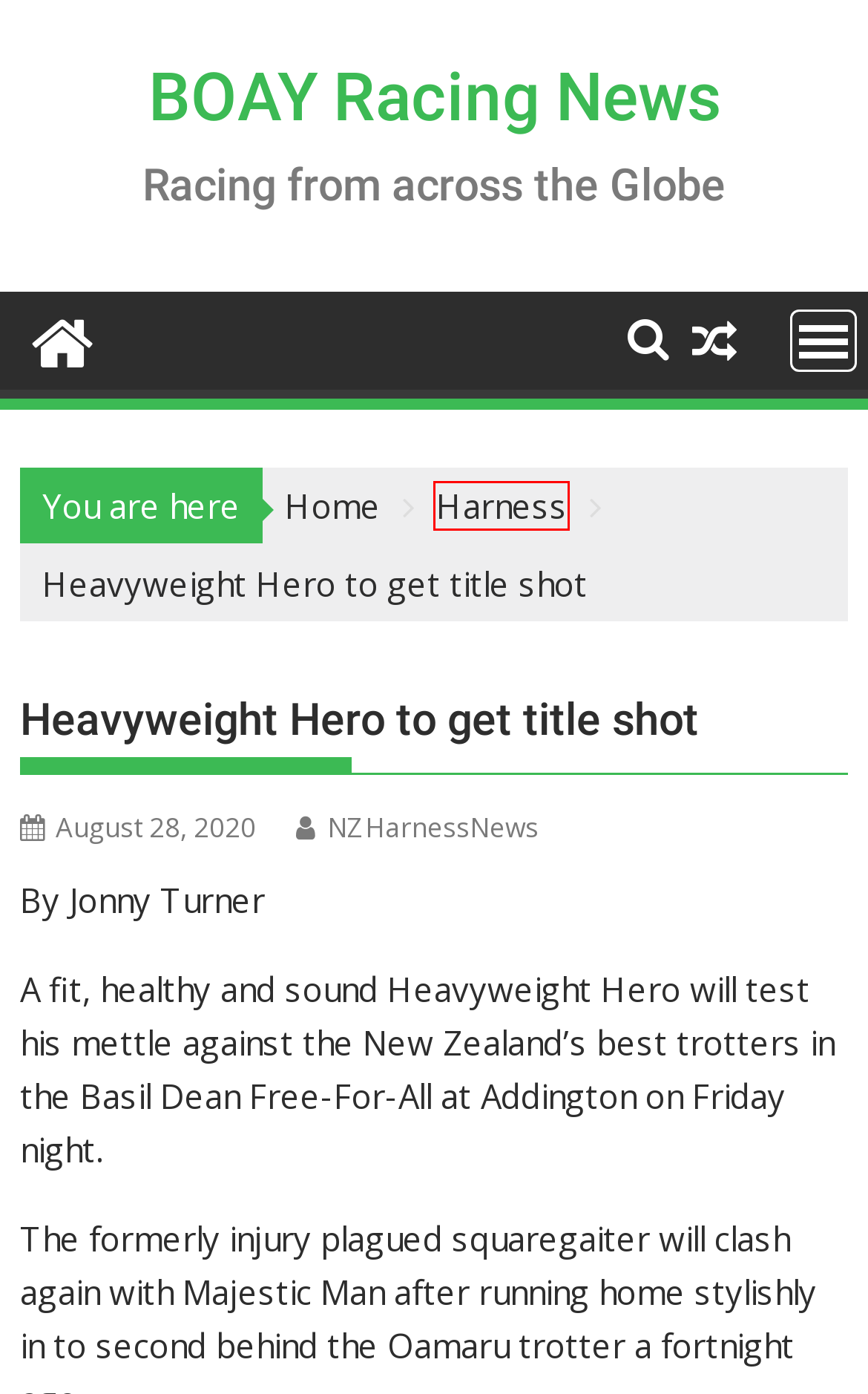Examine the screenshot of a webpage with a red bounding box around a specific UI element. Identify which webpage description best matches the new webpage that appears after clicking the element in the red bounding box. Here are the candidates:
A. Blog Tool, Publishing Platform, and CMS – WordPress.org
B. Harness – BOAY Racing News
C. August 2021 – BOAY Racing News
D. News – BOAY Racing News
E. NZHarnessNews – BOAY Racing News
F. BOAY Racing News – Racing from across the Globe
G. June 2024 – BOAY Racing News
H. June 7, 2024 – BOAY Racing News

B